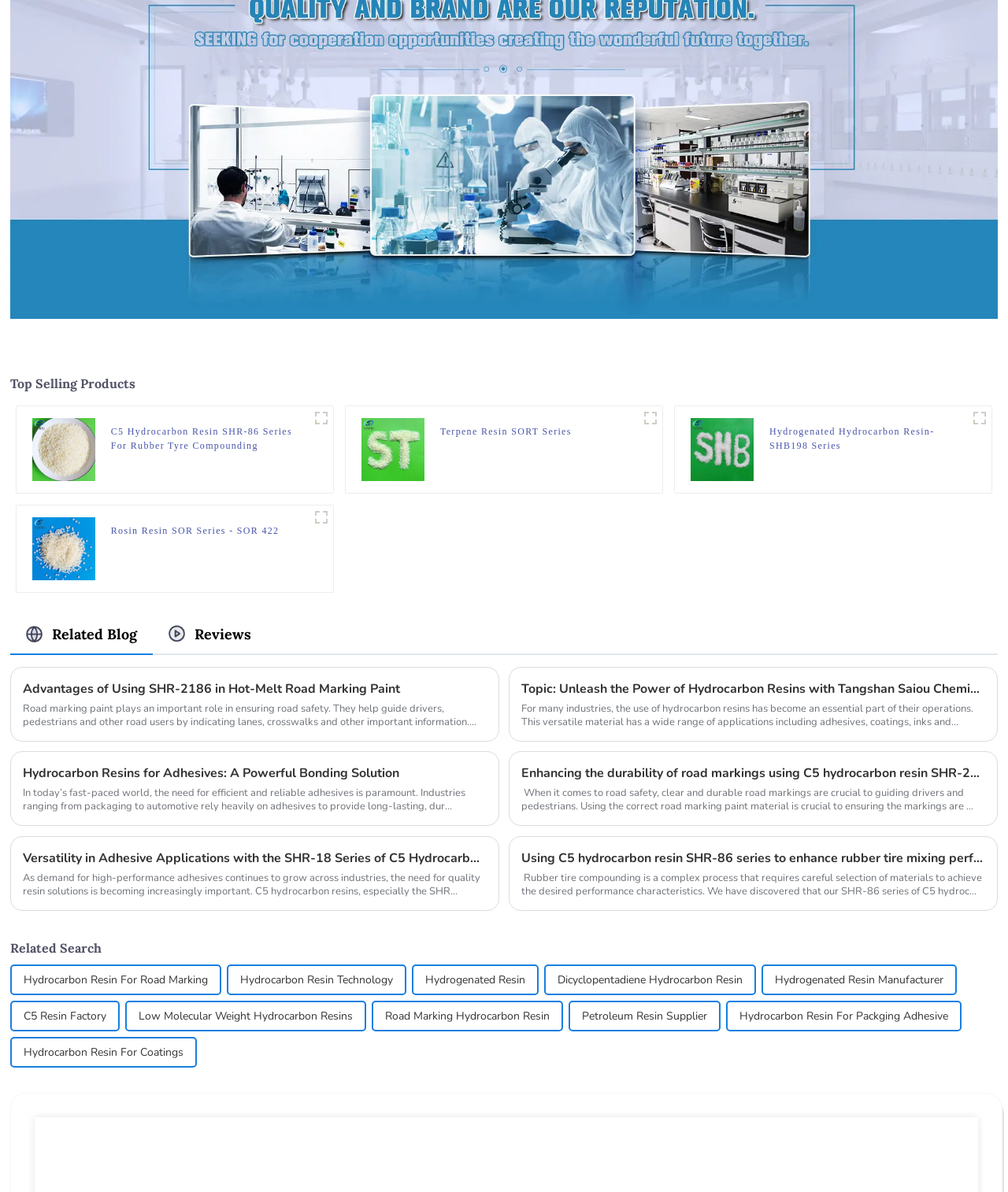Bounding box coordinates should be provided in the format (top-left x, top-left y, bottom-right x, bottom-right y) with all values between 0 and 1. Identify the bounding box for this UI element: title="C5-Hydrocarbon-Resin-SHR-86-Series-For-Rubber-Tyre-Compounding12"

[0.307, 0.424, 0.33, 0.444]